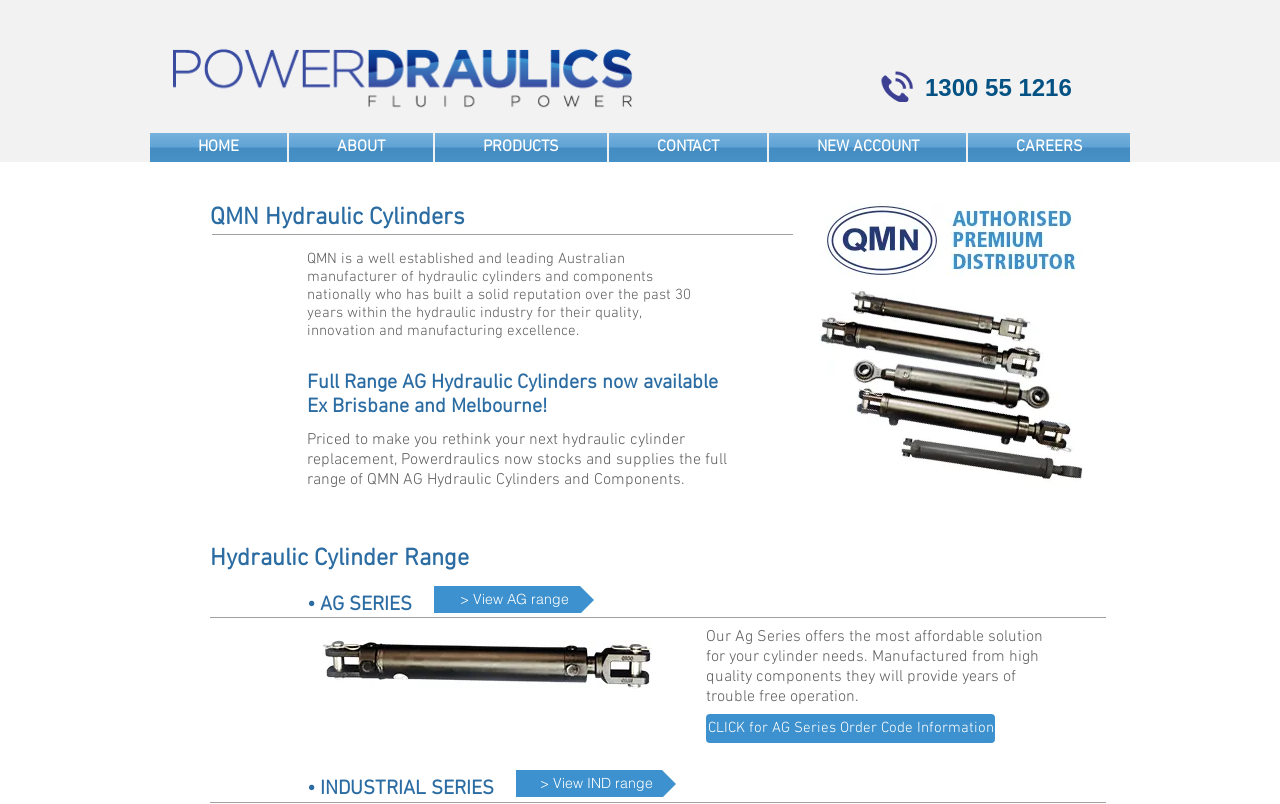Specify the bounding box coordinates of the element's region that should be clicked to achieve the following instruction: "Call Powerdraulics". The bounding box coordinates consist of four float numbers between 0 and 1, in the format [left, top, right, bottom].

[0.723, 0.092, 0.837, 0.126]